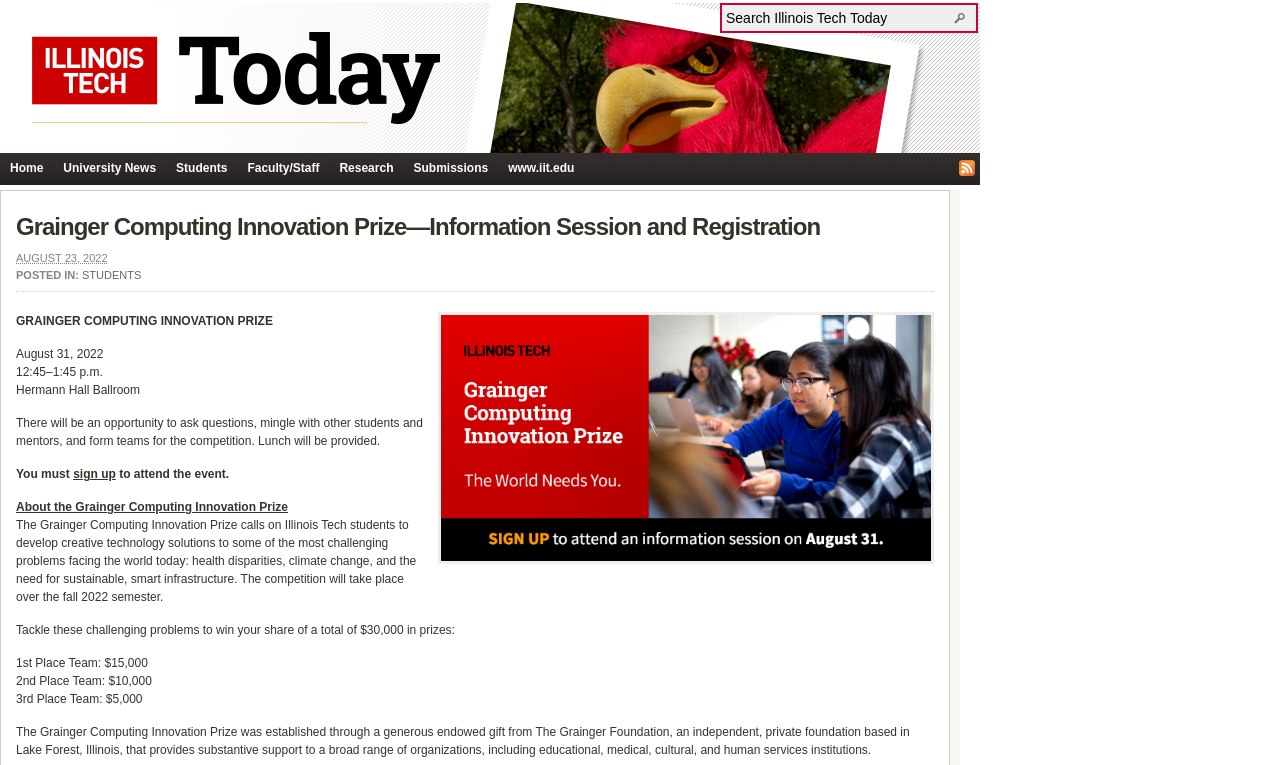Where is the information session taking place?
Give a comprehensive and detailed explanation for the question.

I found the answer by looking at the section that describes the event details, where it says 'Hermann Hall Ballroom' as the location of the information session.